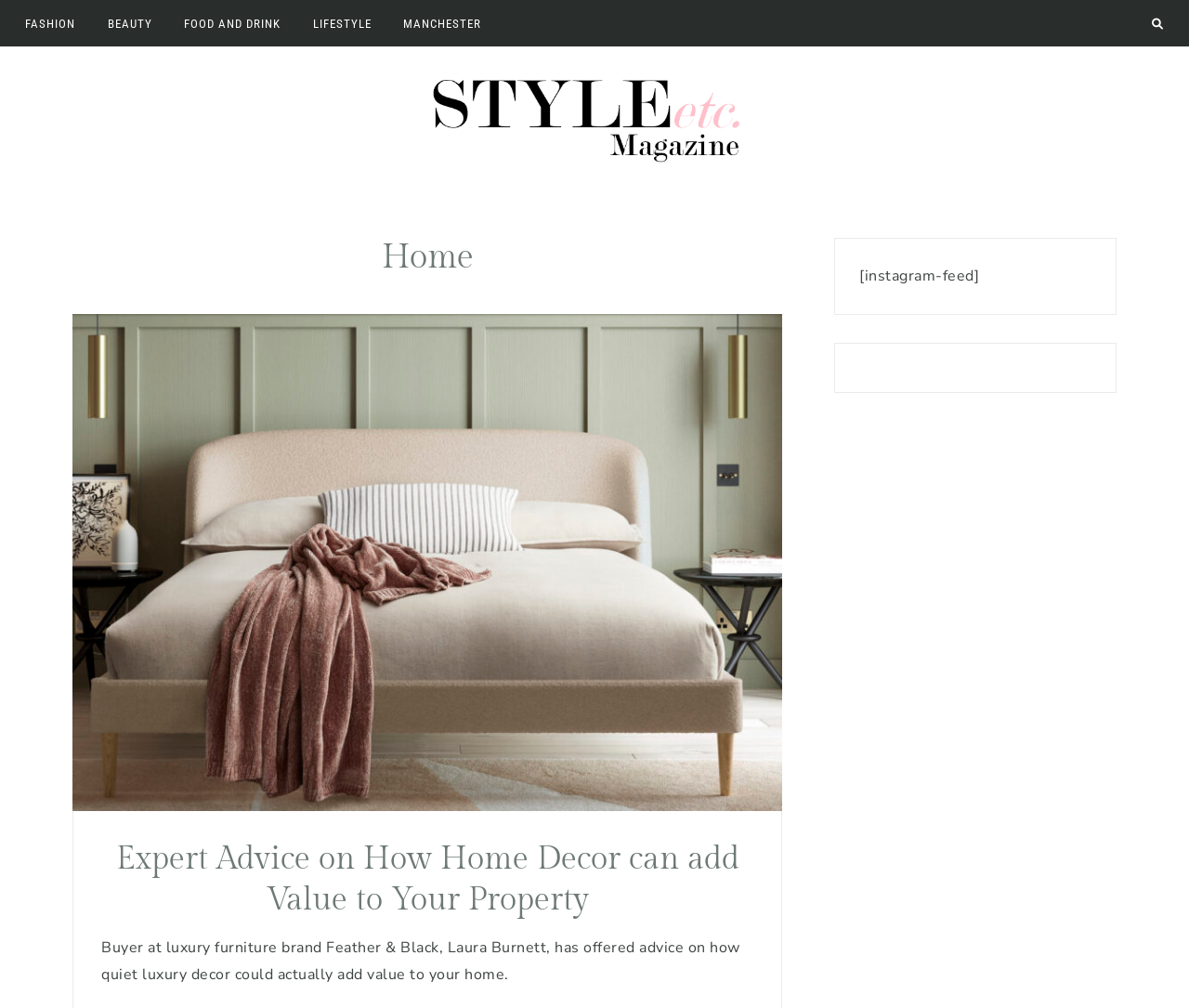Can you identify the bounding box coordinates of the clickable region needed to carry out this instruction: 'Read Expert Advice on Home Decor'? The coordinates should be four float numbers within the range of 0 to 1, stated as [left, top, right, bottom].

[0.097, 0.834, 0.622, 0.911]